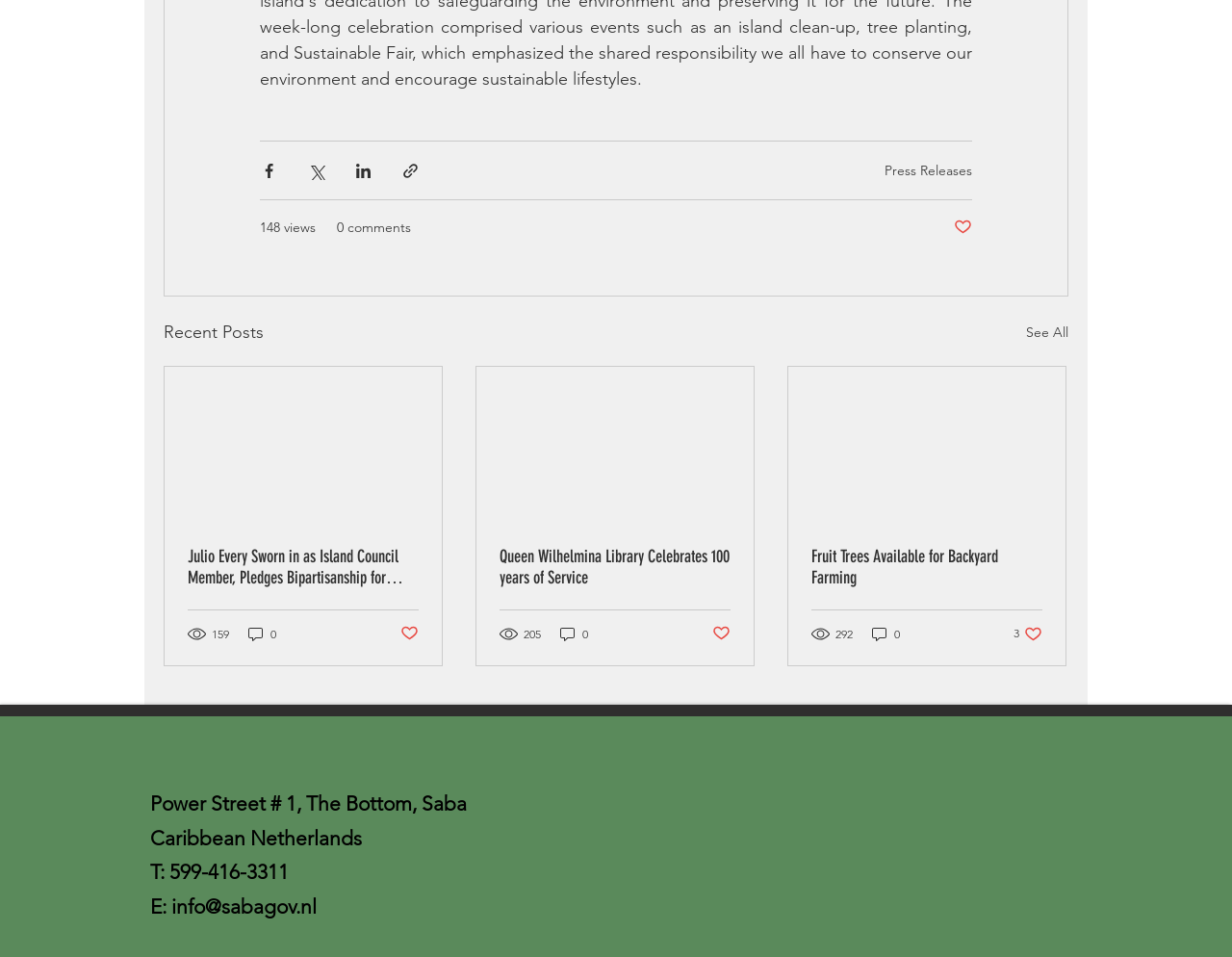With reference to the screenshot, provide a detailed response to the question below:
How many views does the first article have?

The first article has 159 views, as indicated by the text '159 views' below the article title.